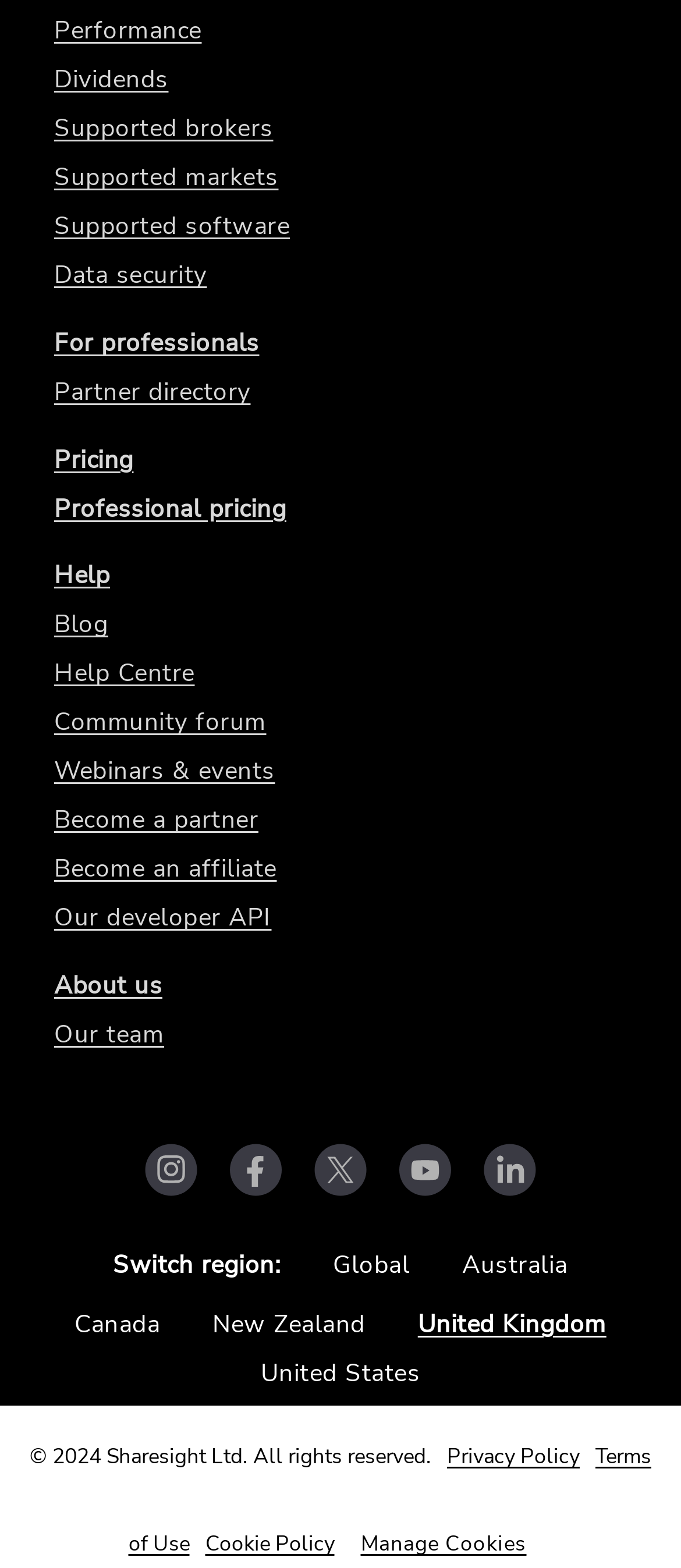Please locate the bounding box coordinates of the element that should be clicked to achieve the given instruction: "Click the link to show details of cookies".

None